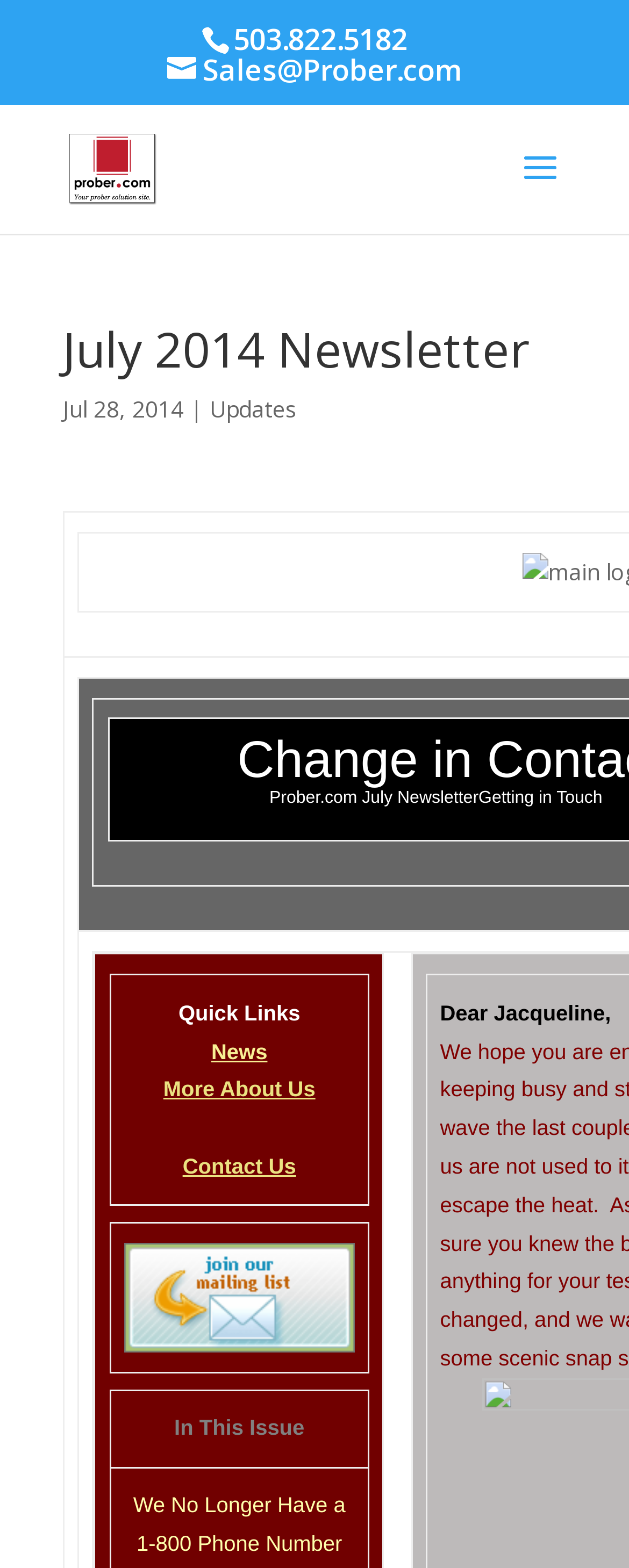Reply to the question with a brief word or phrase: What is the topic of the first article in the newsletter?

We No Longer Have a 1-800 Phone Number